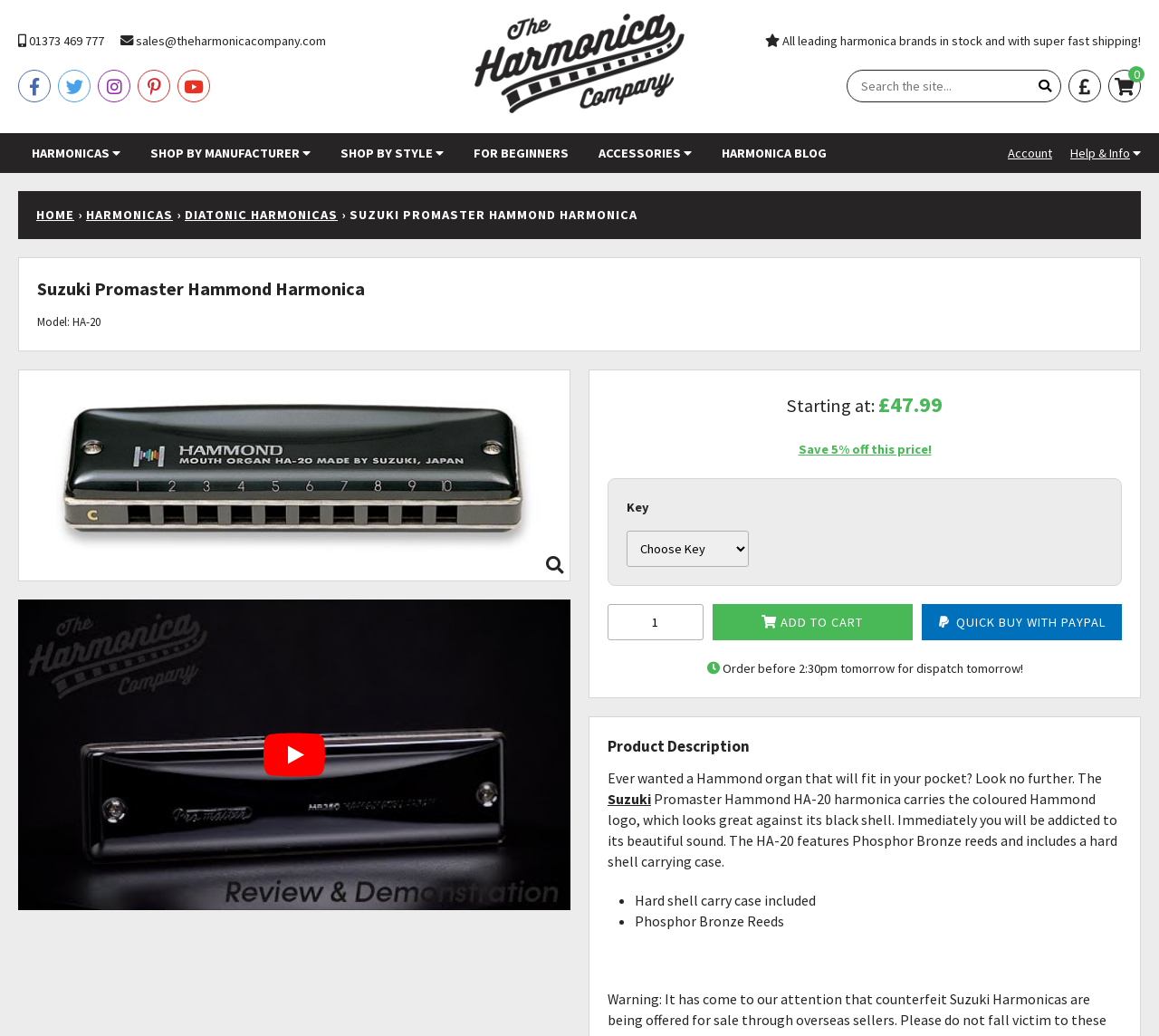Identify the bounding box coordinates necessary to click and complete the given instruction: "Watch the product video".

[0.016, 0.579, 0.492, 0.879]